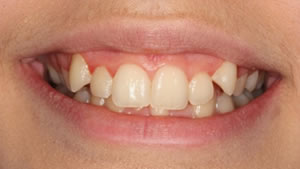Based on the image, provide a detailed response to the question:
What is the current emotional state of the individual?

The caption suggests that the individual feels self-conscious about their smile, which is affecting their confidence in social situations and photographs, indicating a sense of insecurity and low self-esteem.